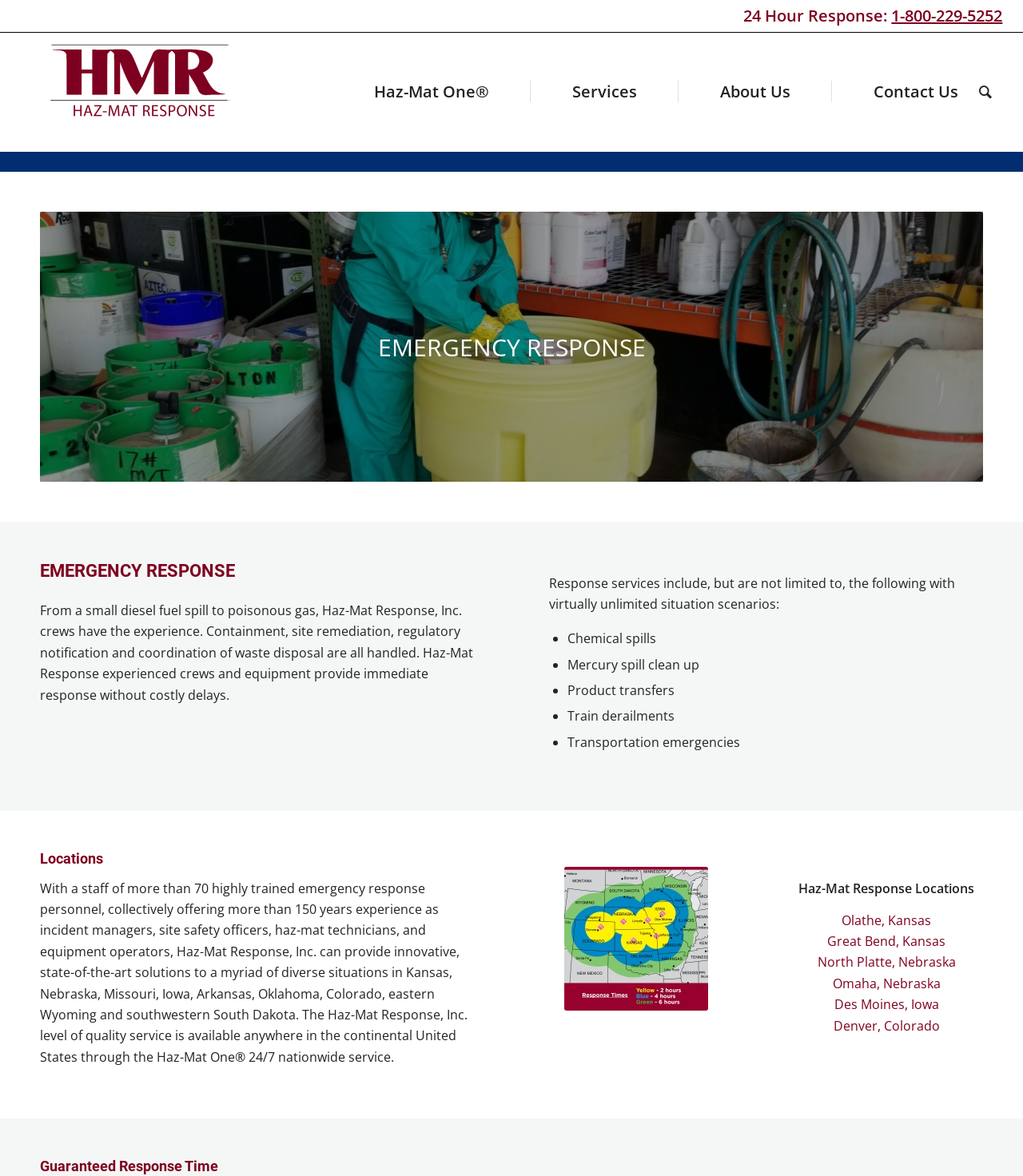Provide the bounding box coordinates for the UI element that is described as: "North Platte, Nebraska".

[0.799, 0.811, 0.934, 0.826]